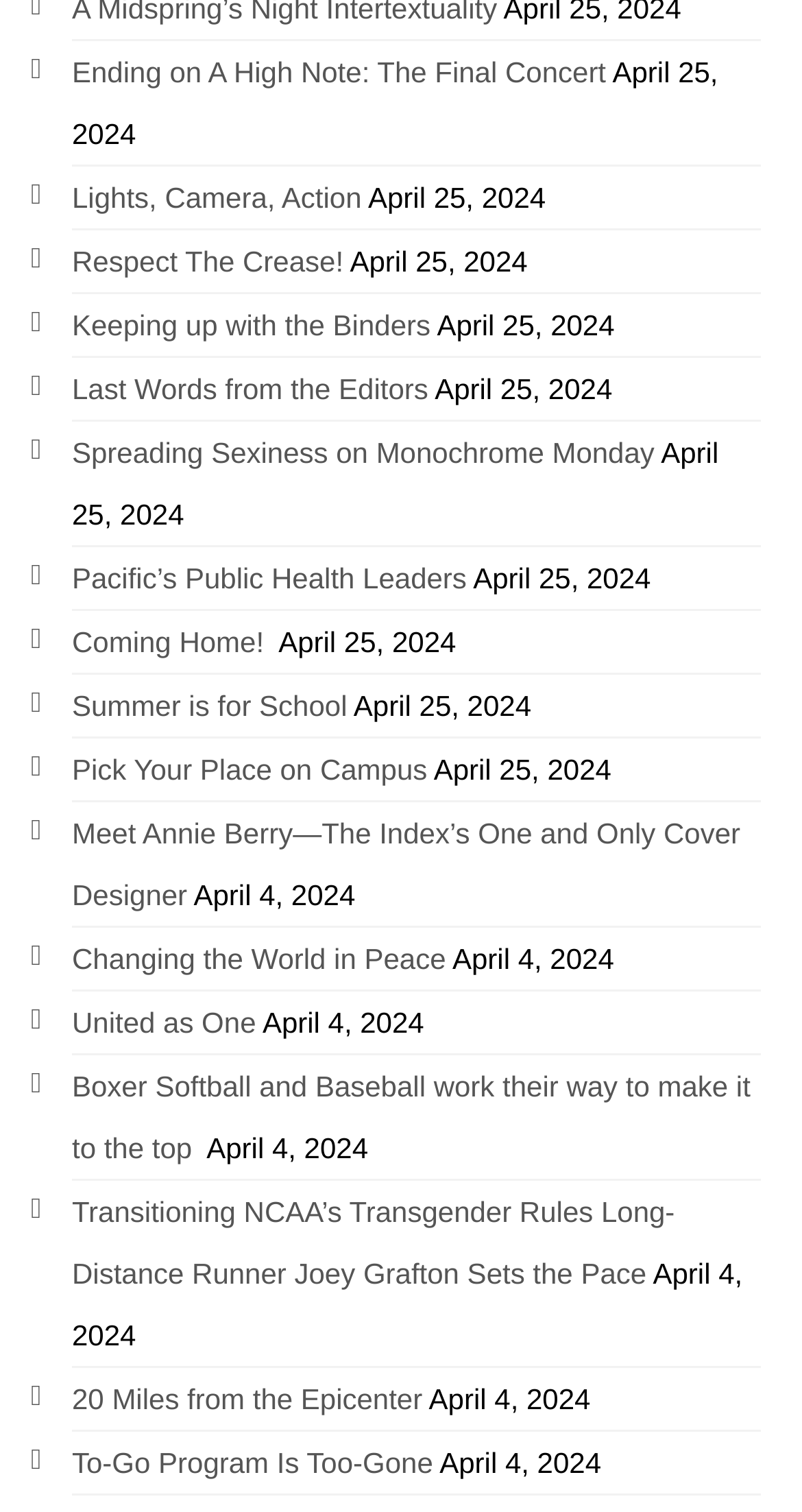From the element description Toggle Marketing, predict the bounding box coordinates of the UI element. The coordinates must be specified in the format (top-left x, top-left y, bottom-right x, bottom-right y) and should be within the 0 to 1 range.

None